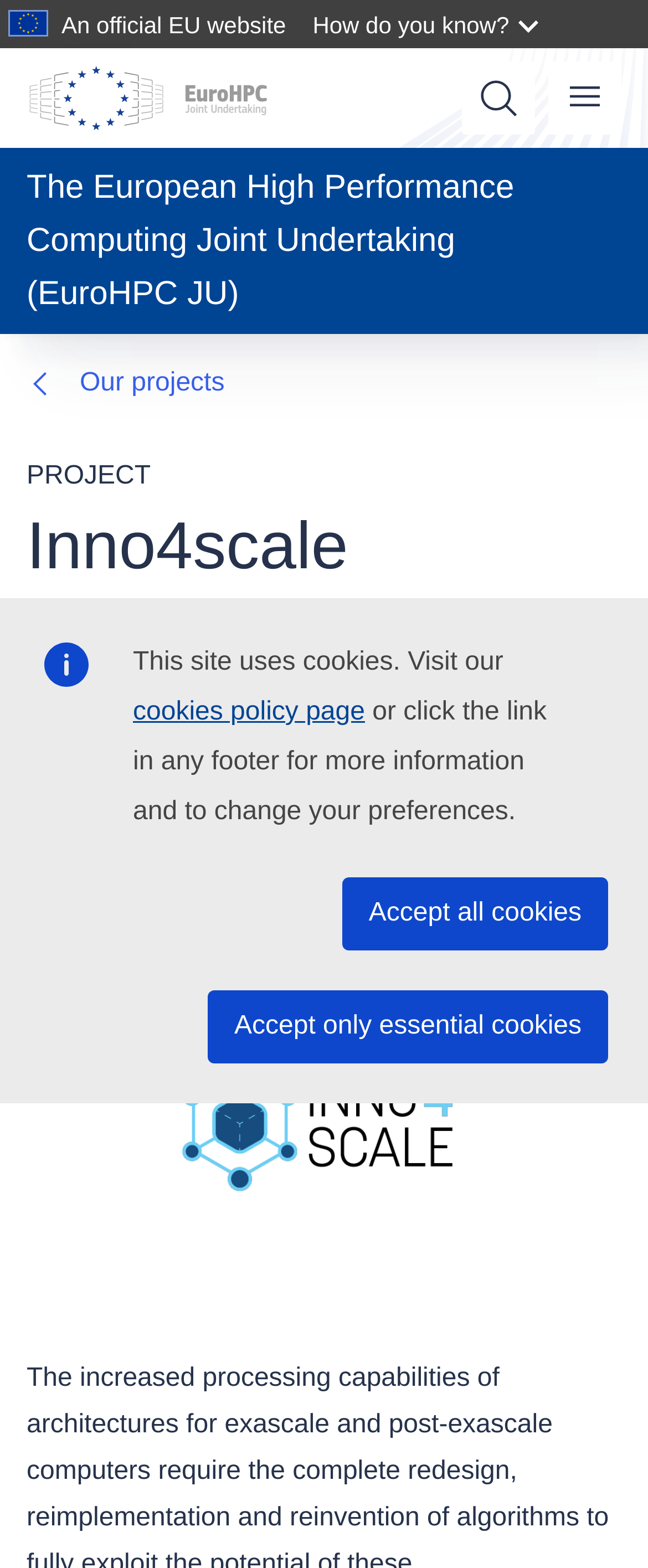Please determine the bounding box coordinates for the UI element described as: "Menu".

[0.846, 0.039, 0.959, 0.086]